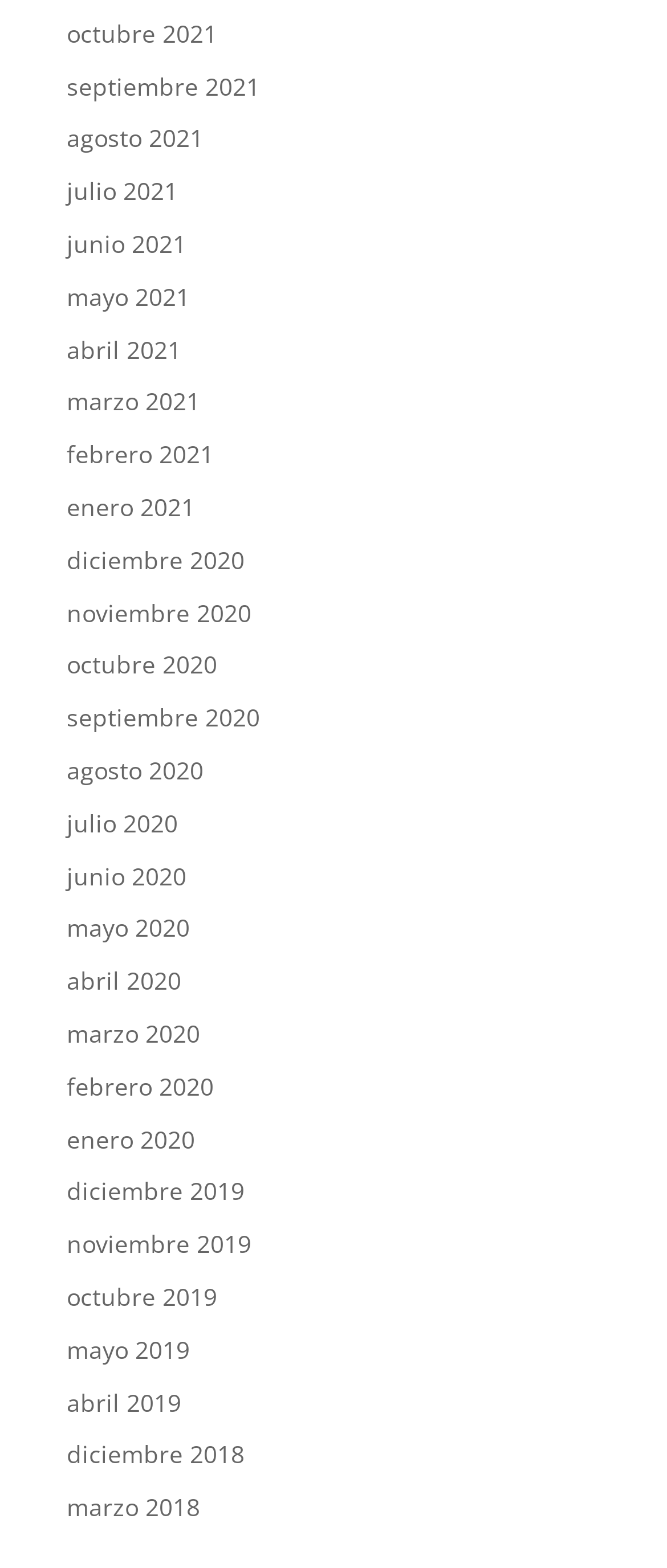Determine the bounding box coordinates of the section to be clicked to follow the instruction: "view octubre 2021". The coordinates should be given as four float numbers between 0 and 1, formatted as [left, top, right, bottom].

[0.1, 0.011, 0.326, 0.031]